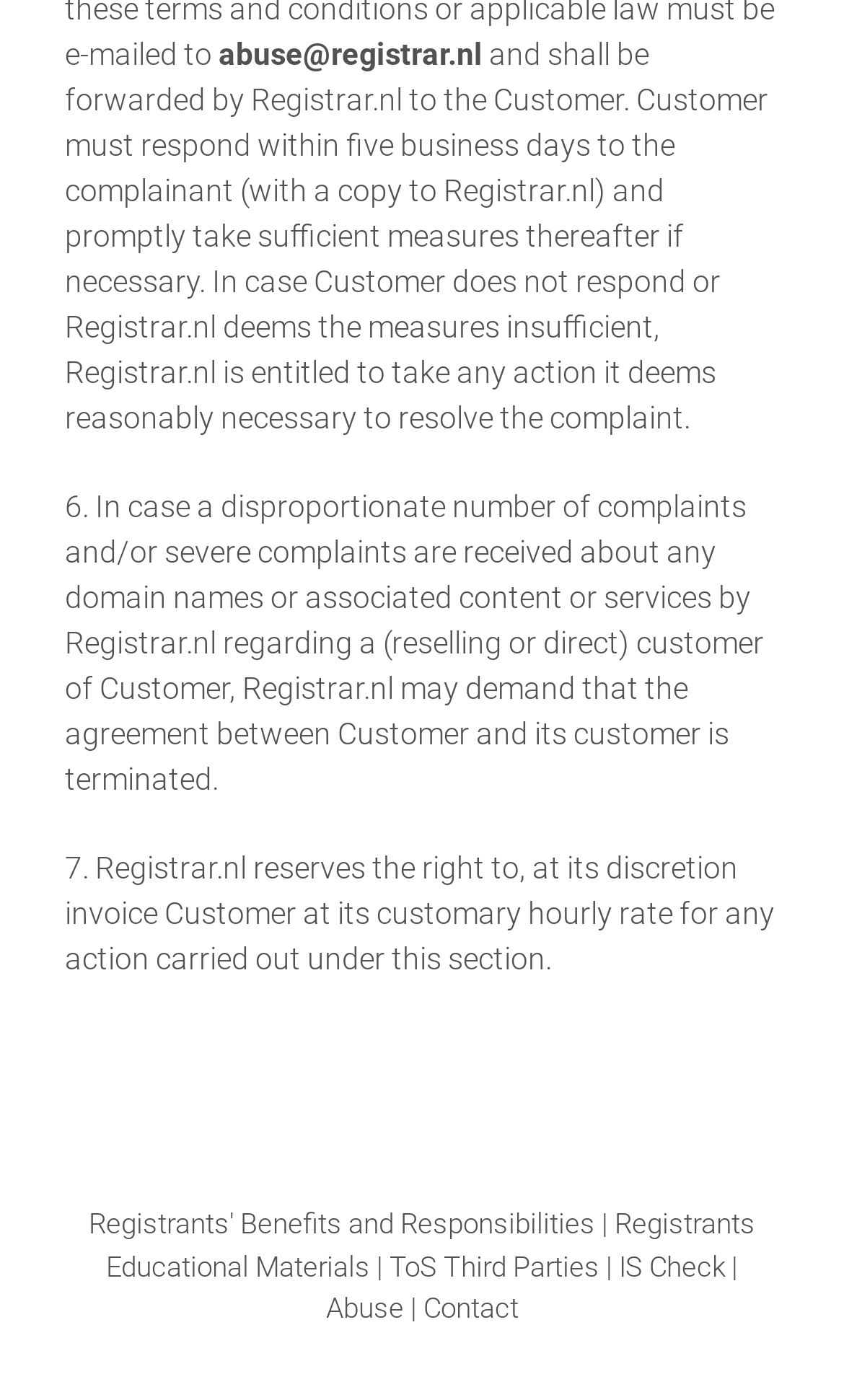What is the purpose of the link 'Registrants' Benefits and Responsibilities'?
Look at the screenshot and provide an in-depth answer.

The link 'Registrants' Benefits and Responsibilities' is likely to provide information about the benefits and responsibilities of registrants, as it is a link that is separate from the main text on the webpage.